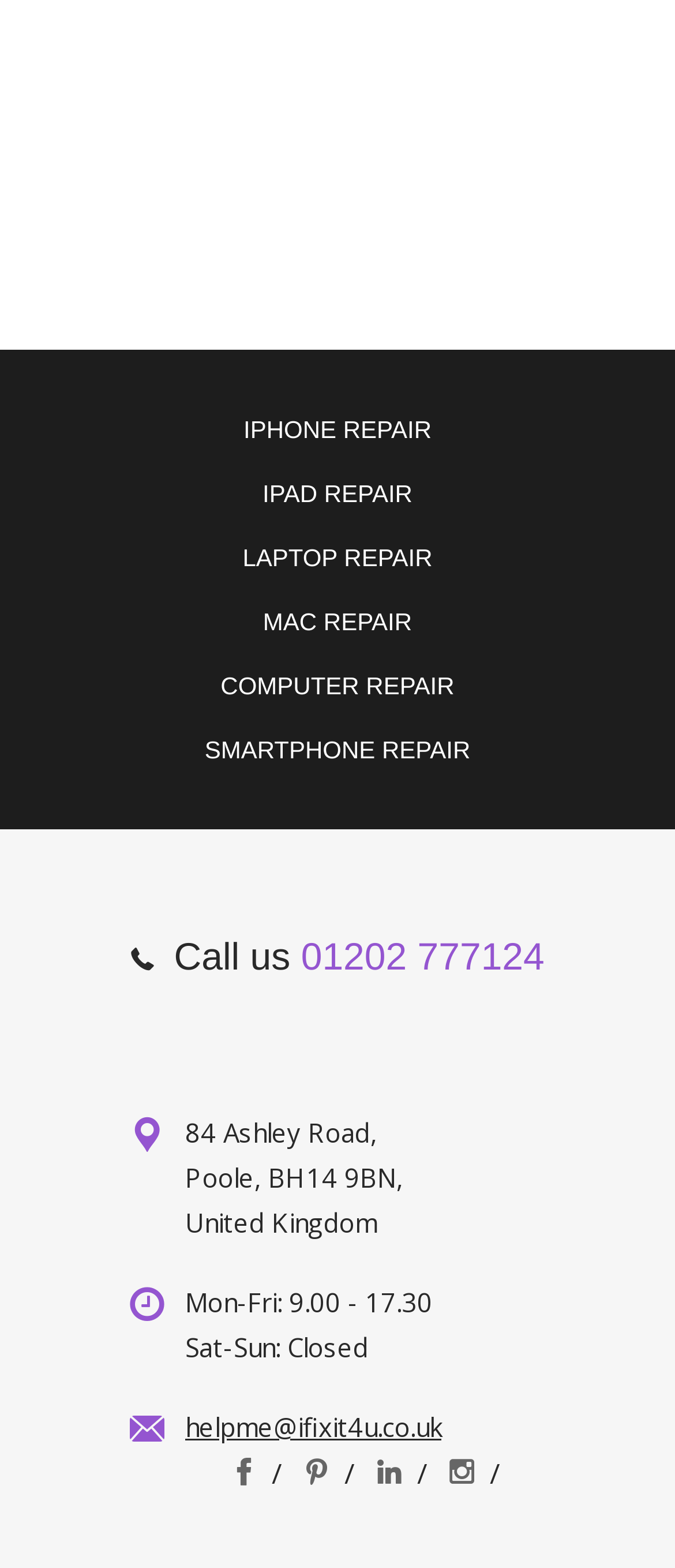Find and provide the bounding box coordinates for the UI element described here: "helpme@ifixit4u.co.uk". The coordinates should be given as four float numbers between 0 and 1: [left, top, right, bottom].

[0.274, 0.898, 0.654, 0.921]